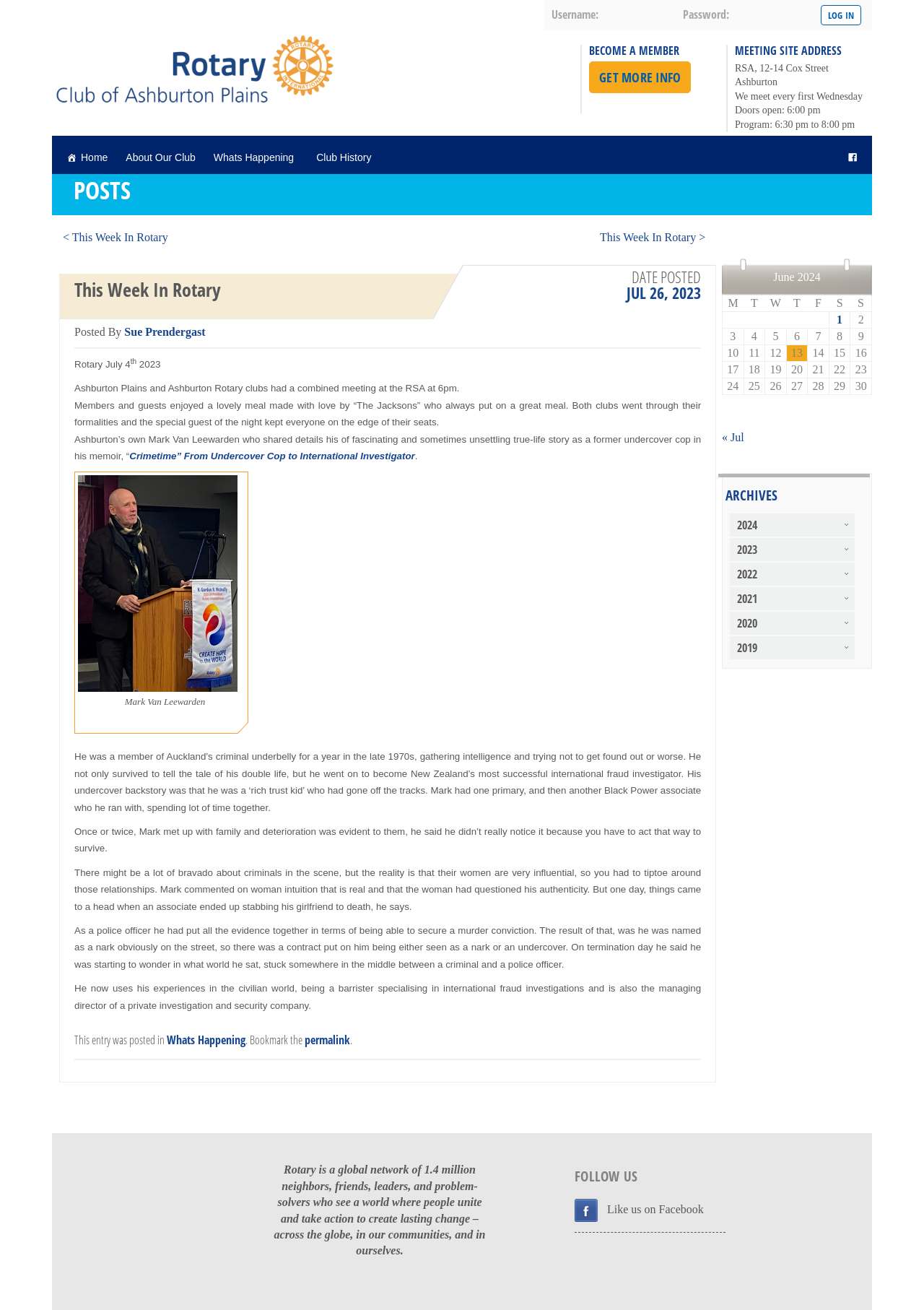Explain the webpage in detail.

This webpage is about the Plains Rotary club, with a focus on their weekly meetings and events. At the top of the page, there is a login section with fields for username and password, accompanied by a "log in" button. To the left of this section, there is a logo image.

Below the login section, there are two headings: "BECOME A MEMBER" and "MEETING SITE ADDRESS", which provide information about the club's membership and meeting location. The meeting site address is specified as RSA, 12-14 Cox Street Ashburton, with details about the meeting schedule.

The main content of the page is divided into two sections. On the left, there is a navigation menu with links to different sections of the website, including "Home", "About Our Club", "Whats Happening", "Club History", and "facebook". On the right, there is a section titled "POSTS" that displays a list of articles or blog posts.

The first article is titled "This Week In Rotary" and features a detailed account of a combined meeting between the Ashburton Plains and Ashburton Rotary clubs. The article includes information about the meeting's agenda, the guest speaker, and the topics discussed. The guest speaker, Mark Van Leewarden, shared his experiences as a former undercover cop and international fraud investigator.

Below the article, there is a table displaying a calendar for June 2024, with links to posts published on specific dates. The page also includes a section with links to other articles or posts, titled "Whats Happening".